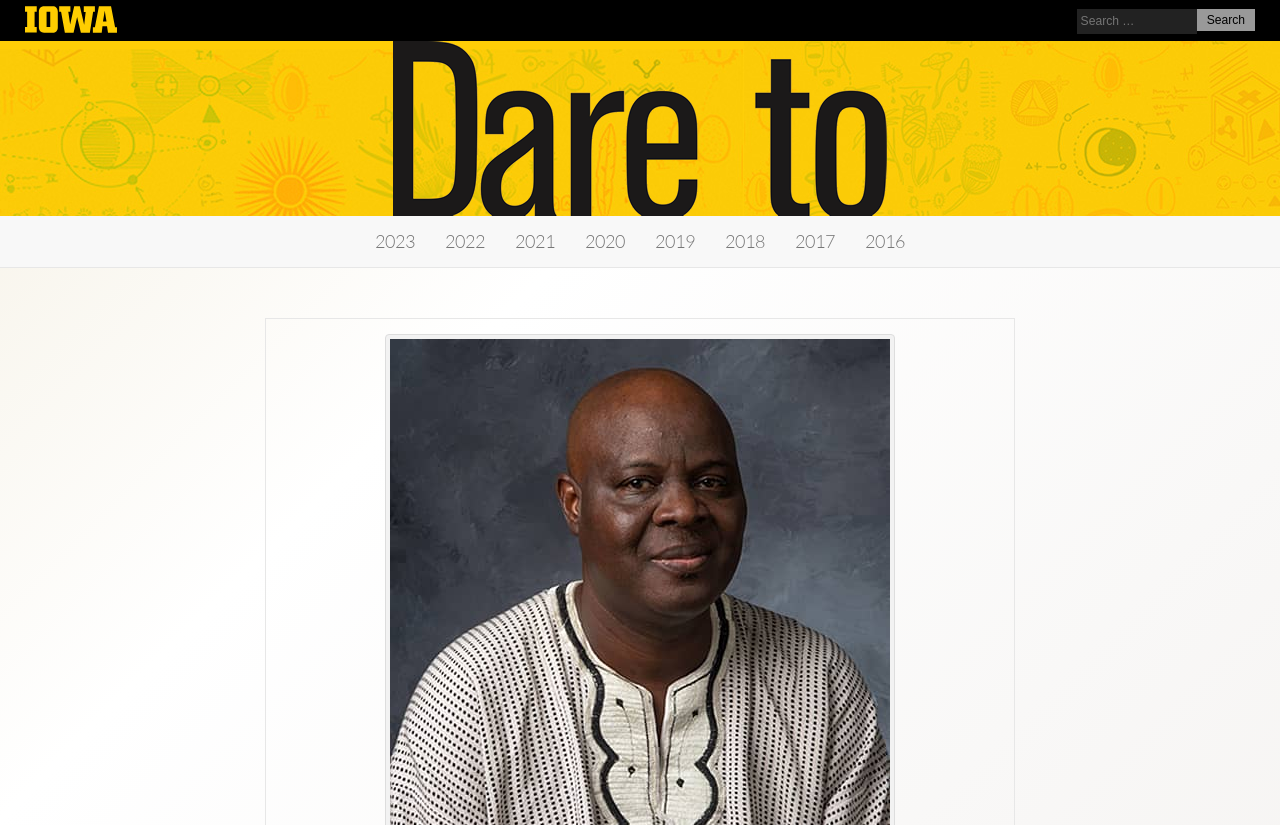Respond to the question with just a single word or phrase: 
What is the function of the button next to the textbox?

Search